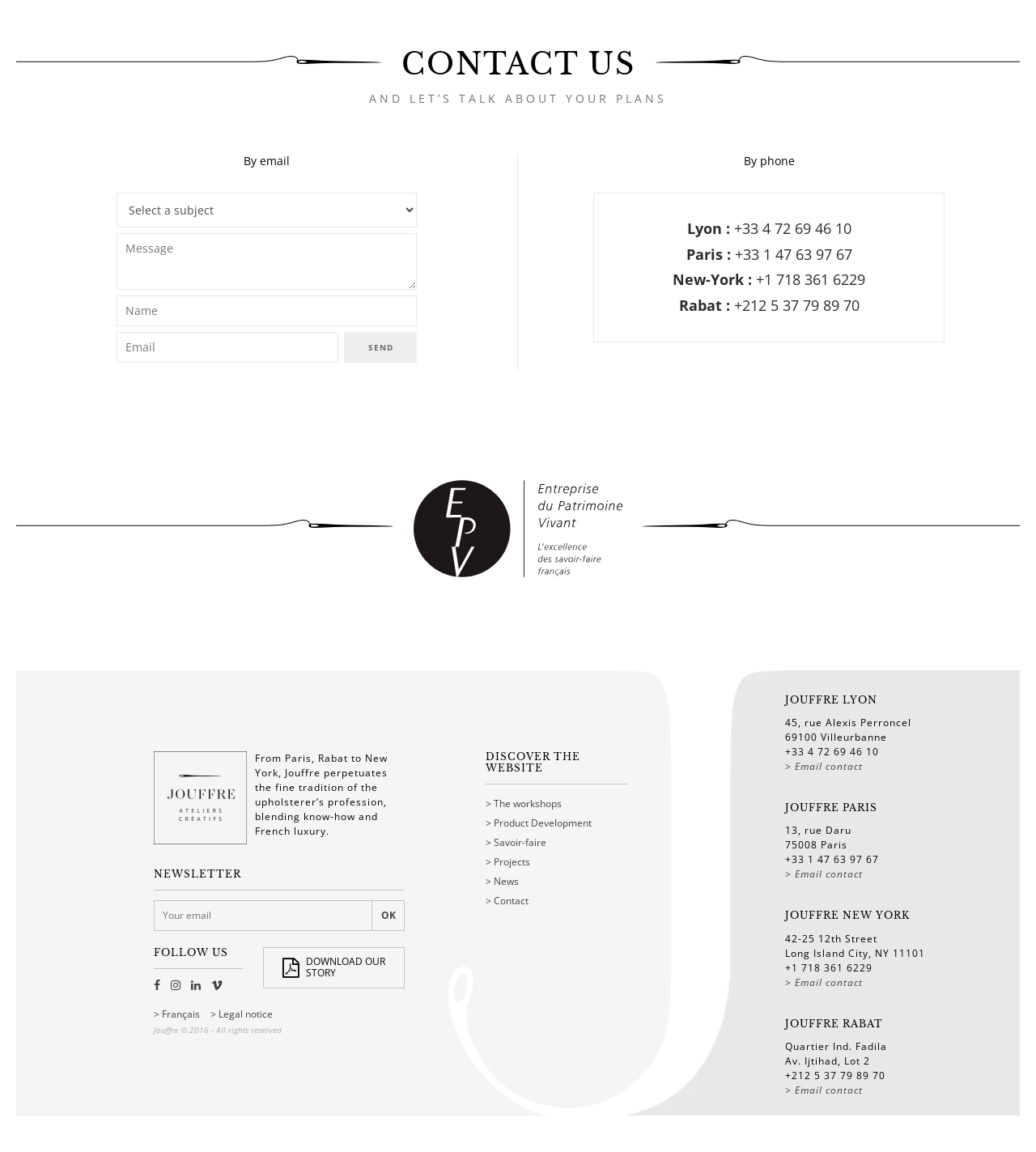Refer to the screenshot and give an in-depth answer to this question: What is the purpose of the newsletter section?

I inferred the purpose of the newsletter section by looking at the heading 'NEWSLETTER' and the input field for email, which suggests that the section is for subscribing to Jouffre's newsletter.